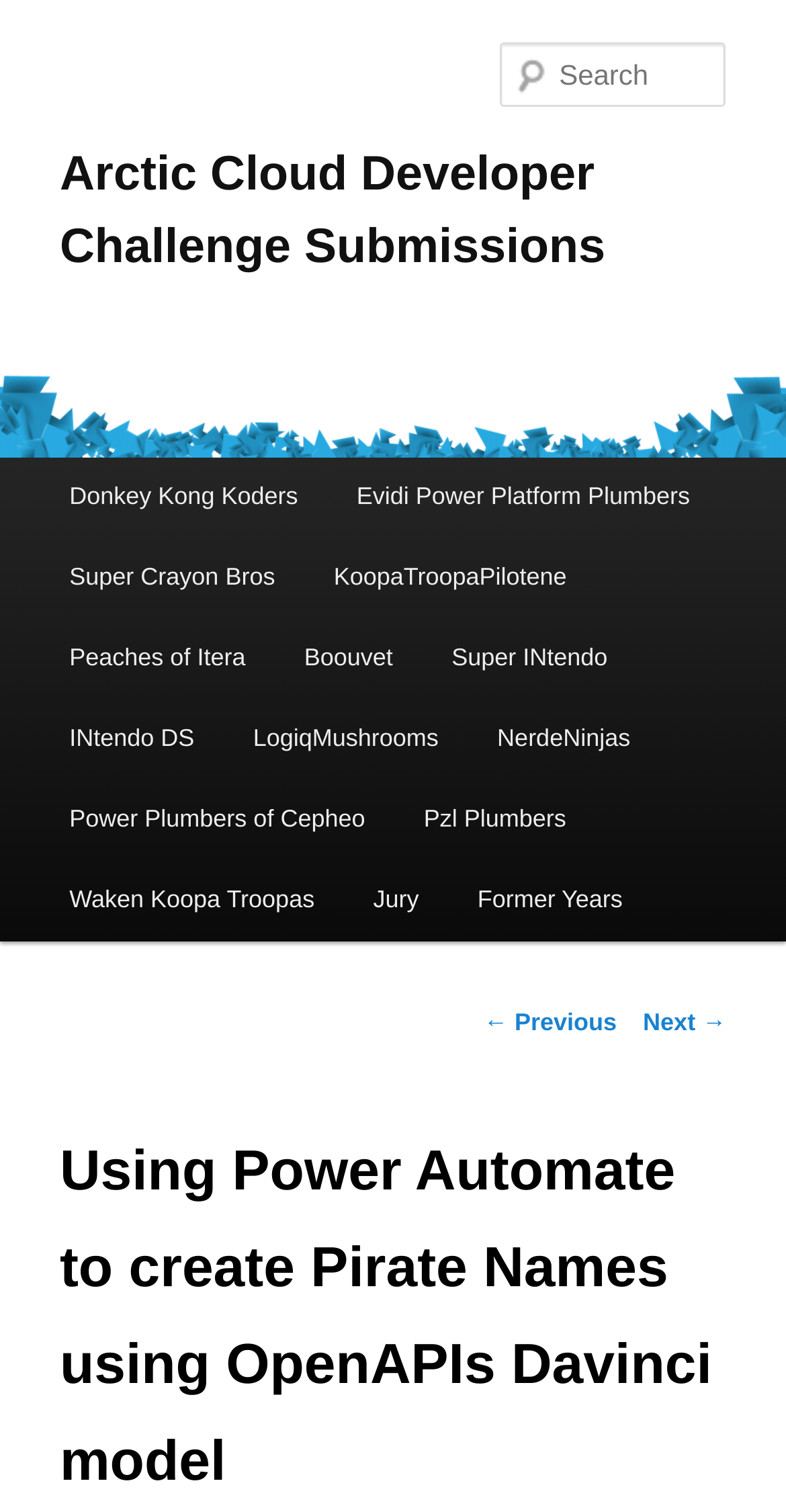Please find the bounding box coordinates of the element that must be clicked to perform the given instruction: "Go to Donkey Kong Koders". The coordinates should be four float numbers from 0 to 1, i.e., [left, top, right, bottom].

[0.051, 0.303, 0.416, 0.356]